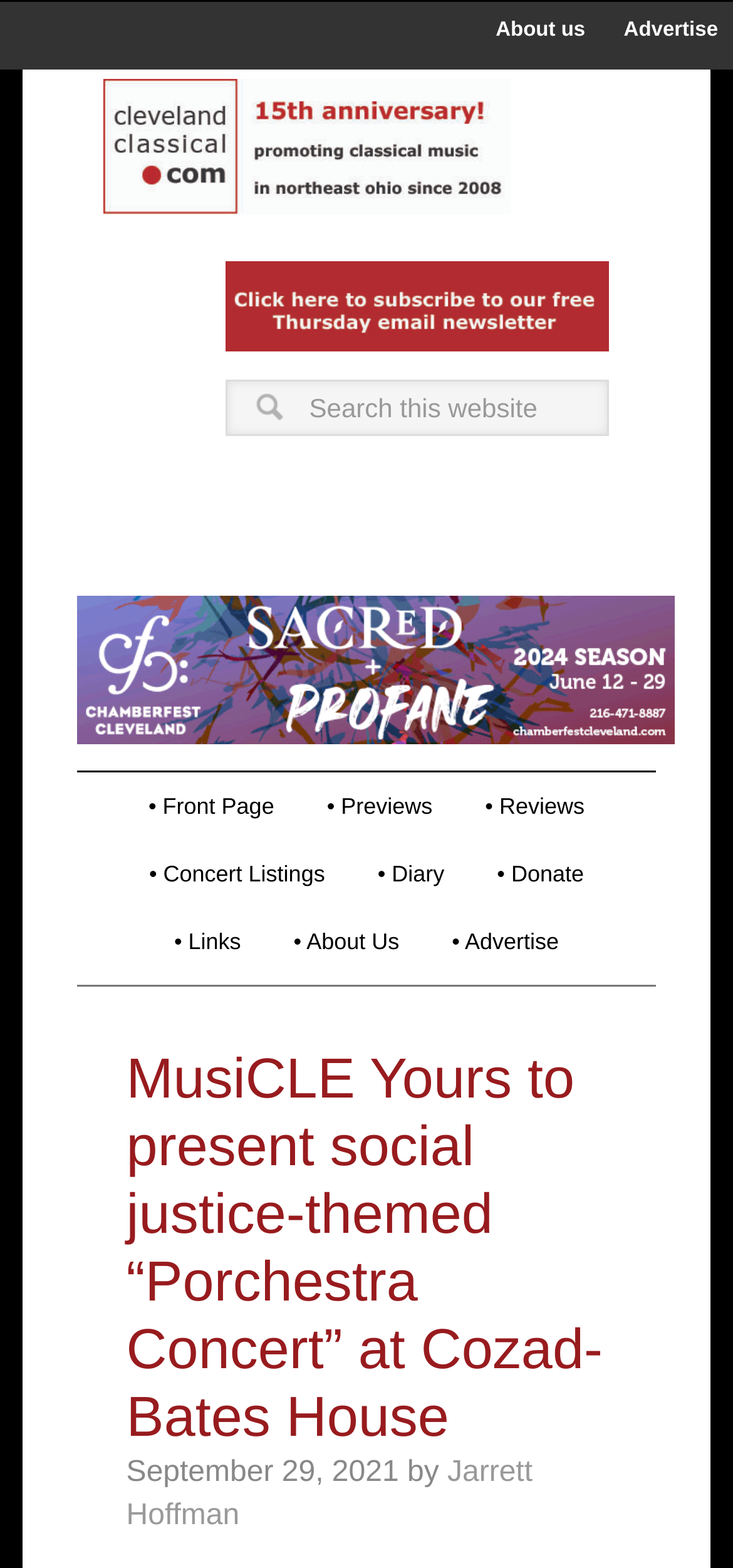Give a concise answer using only one word or phrase for this question:
What is the name of the website?

Cleveland Classical